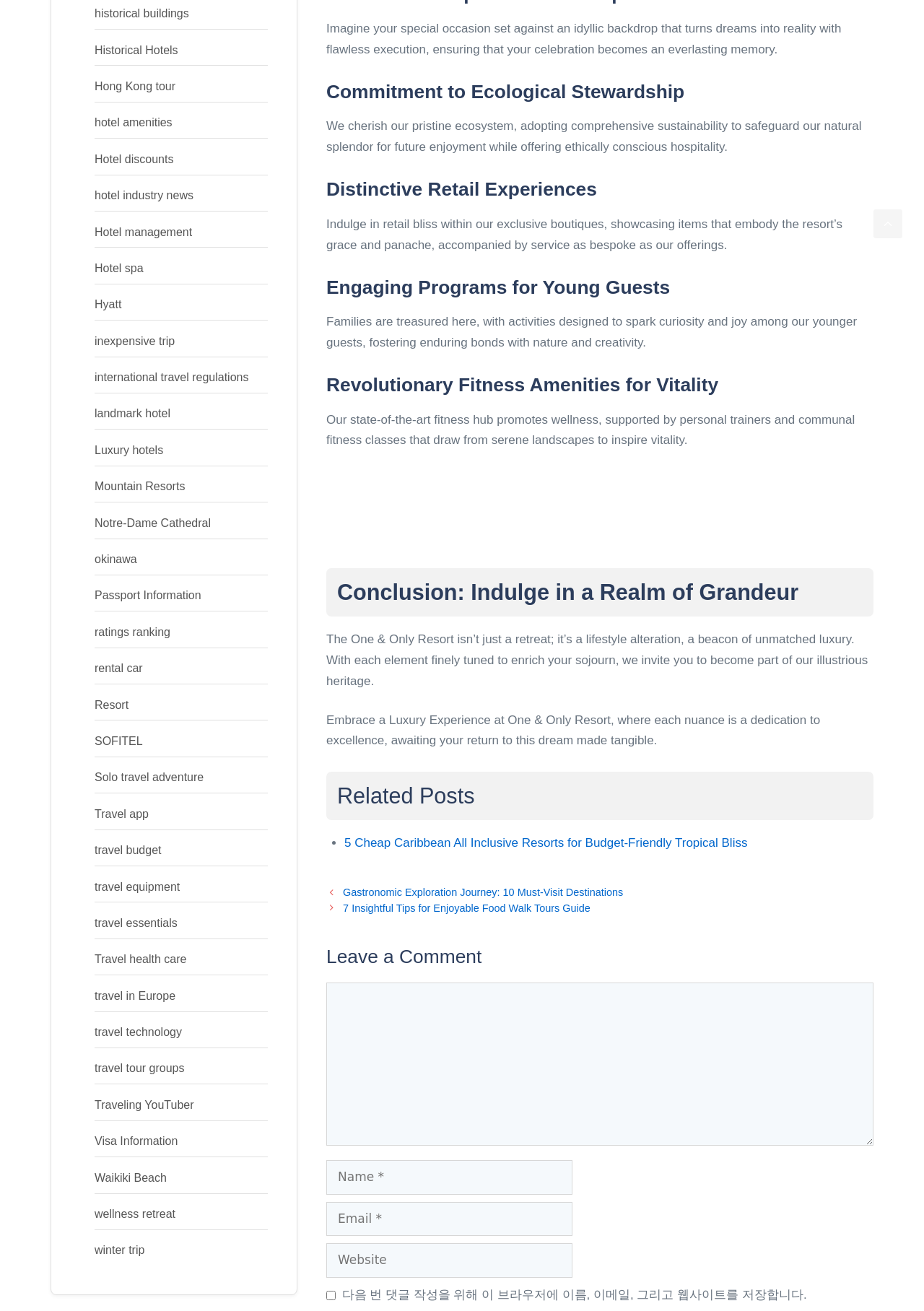Determine the bounding box coordinates of the area to click in order to meet this instruction: "Click on the 'Scroll back to top' link".

[0.945, 0.16, 0.977, 0.182]